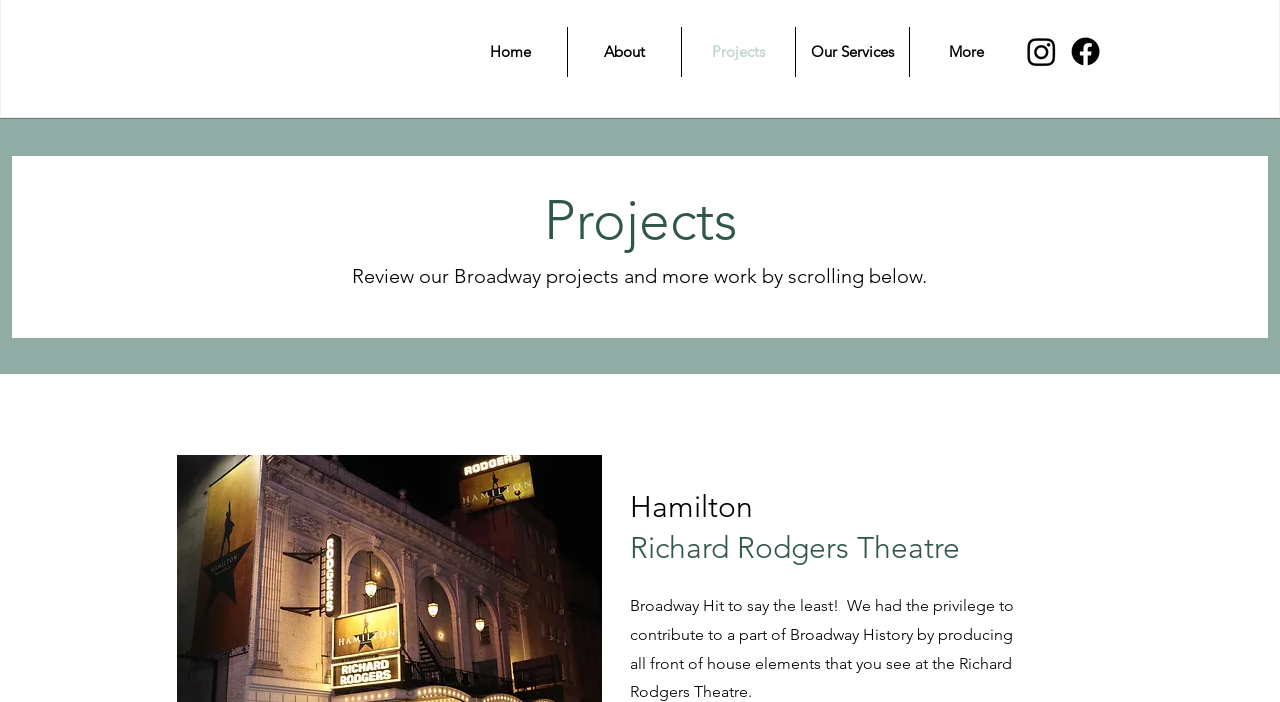Please mark the bounding box coordinates of the area that should be clicked to carry out the instruction: "View the letterhead image".

[0.146, 0.031, 0.338, 0.137]